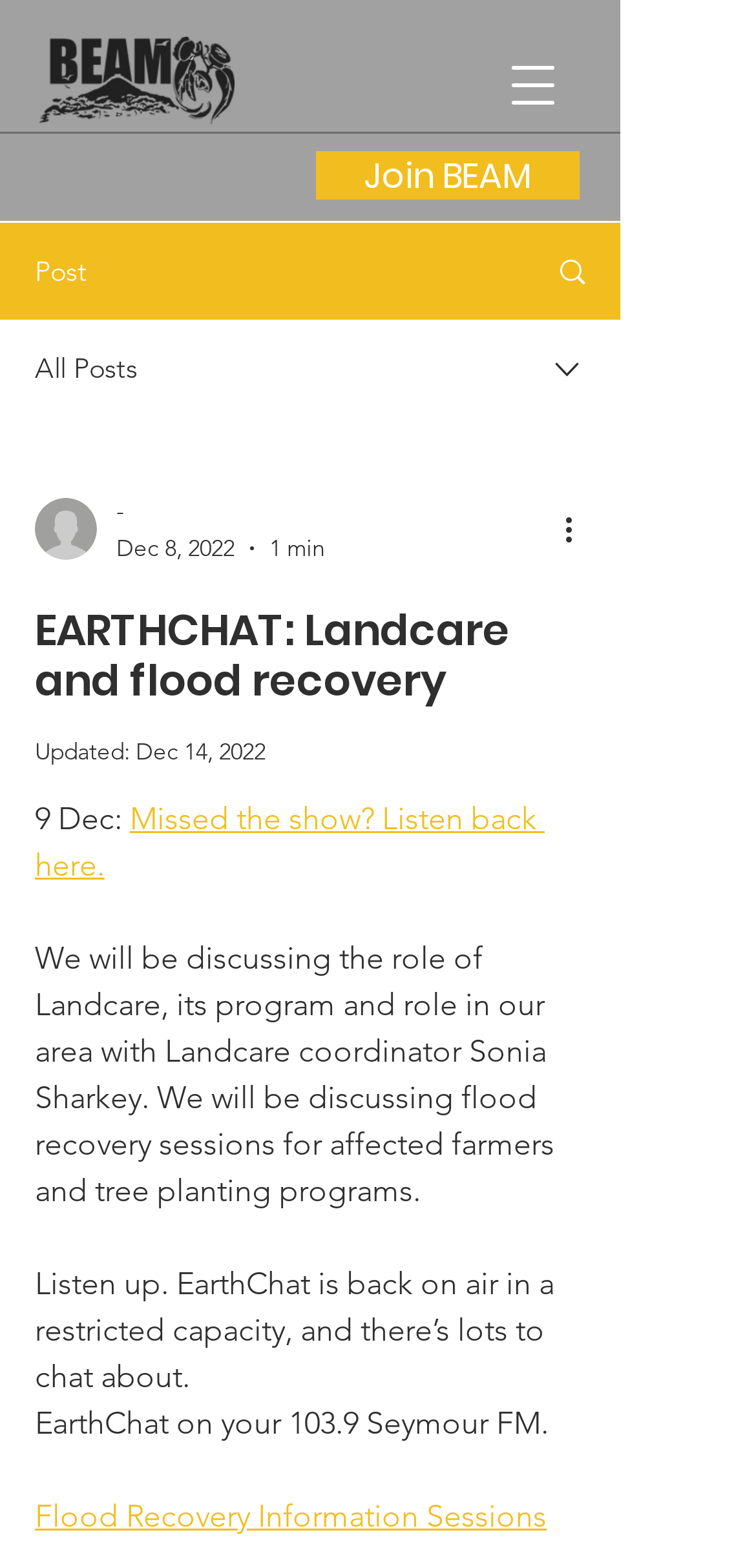Determine the bounding box coordinates for the area you should click to complete the following instruction: "Click on 'Join BEAM'".

[0.418, 0.096, 0.767, 0.127]